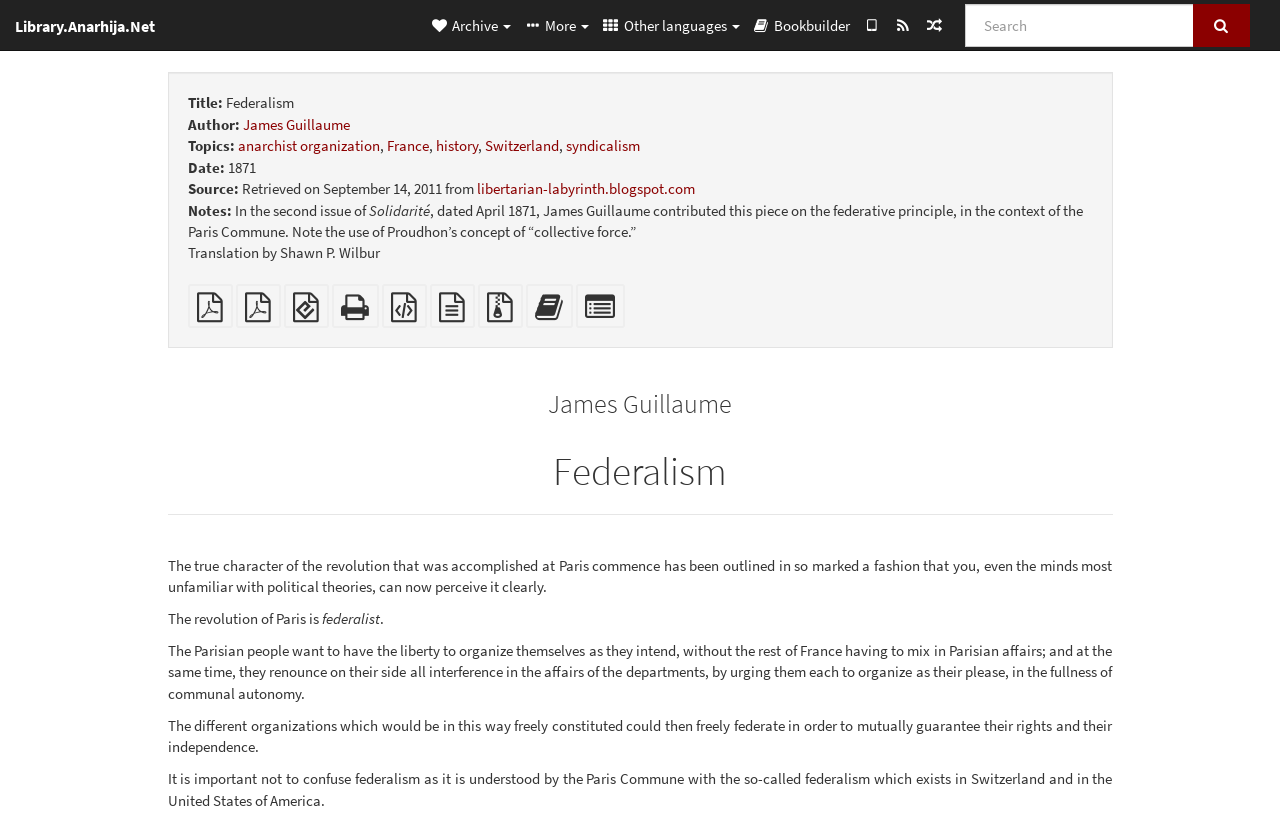In which year was the article written?
Use the image to give a comprehensive and detailed response to the question.

The year the article was written can be found in the static text element '1871' which is located below the 'Date:' label.